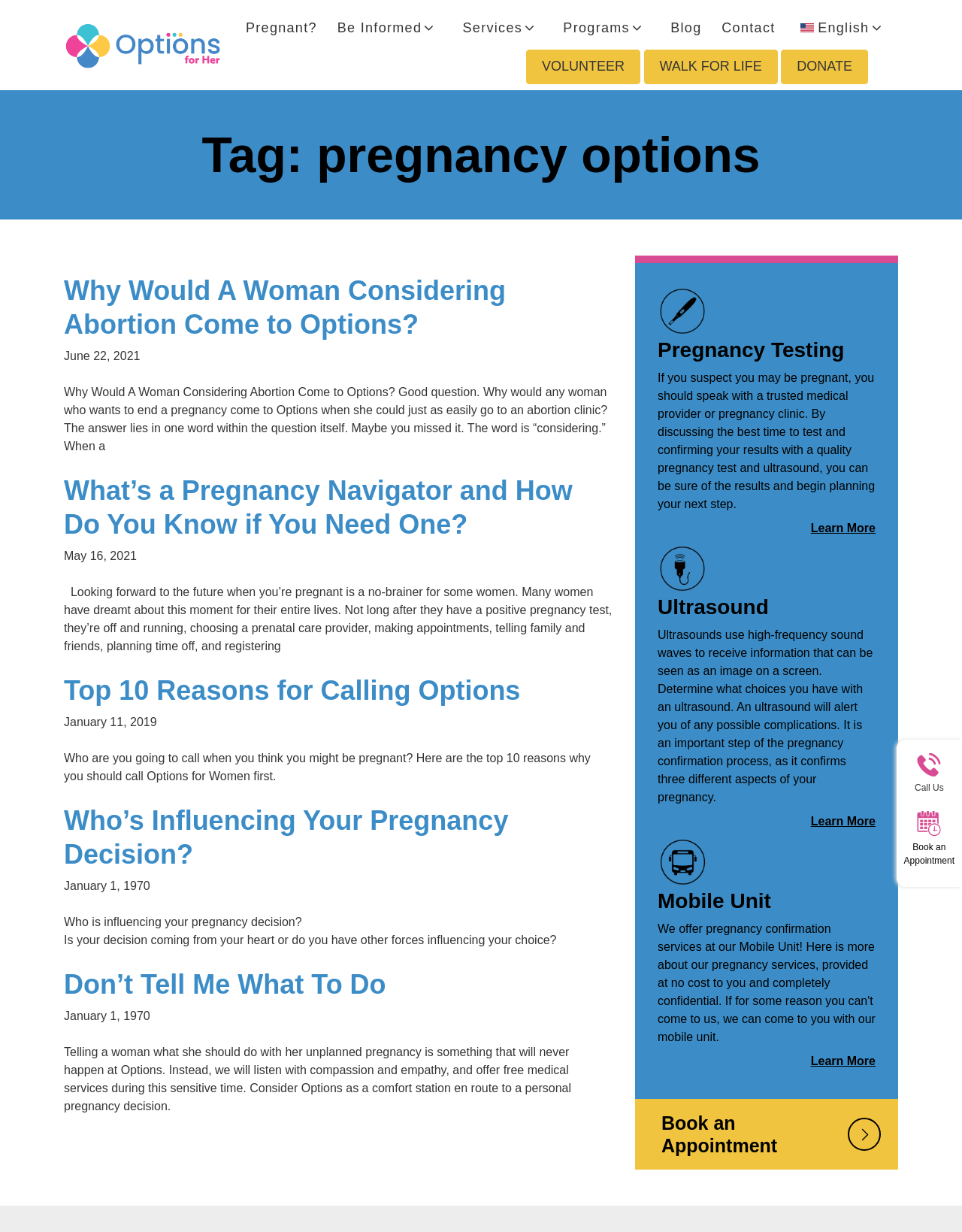What is the name of the organization?
Give a one-word or short phrase answer based on the image.

Options for Her